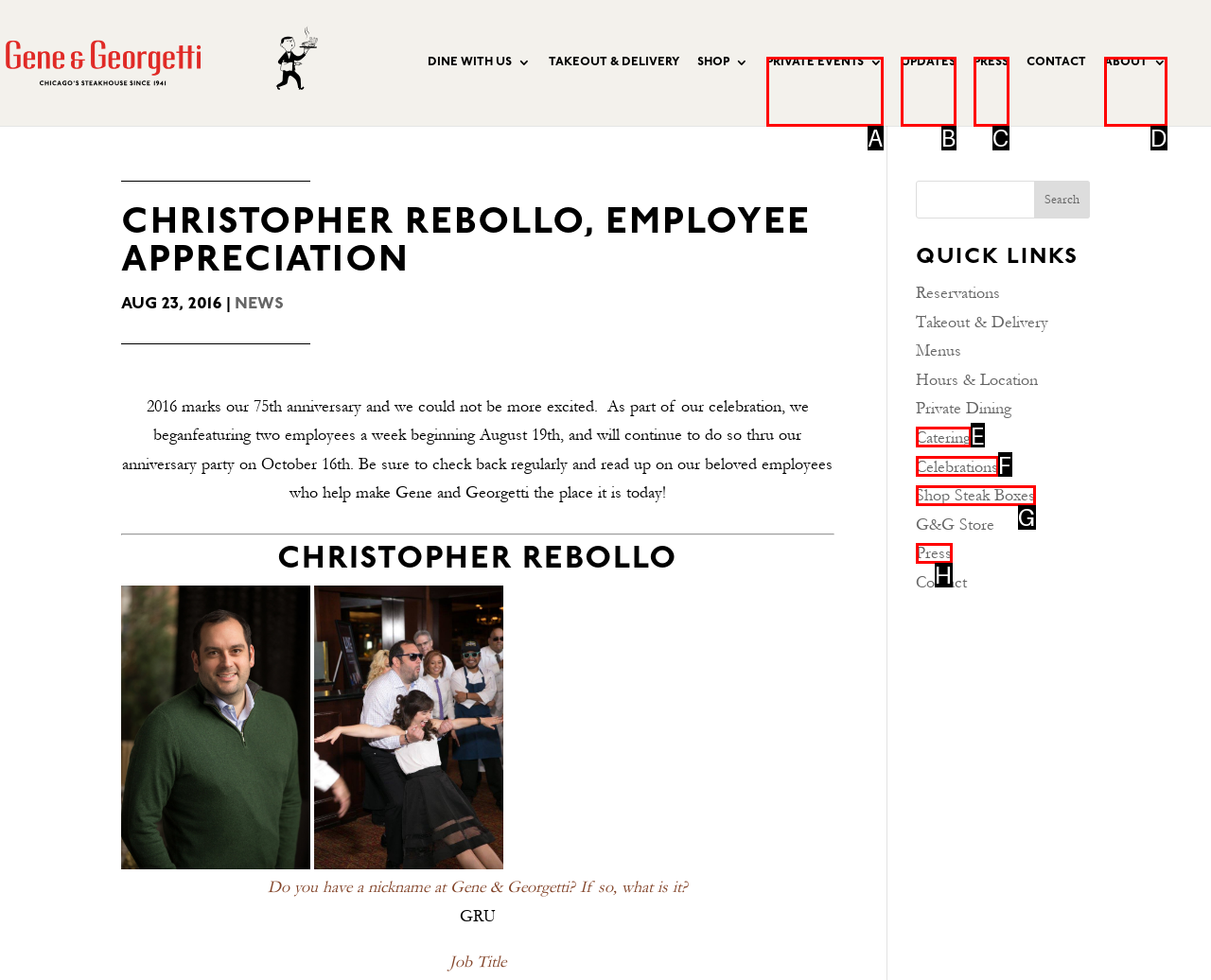Identify the letter corresponding to the UI element that matches this description: Catering
Answer using only the letter from the provided options.

E